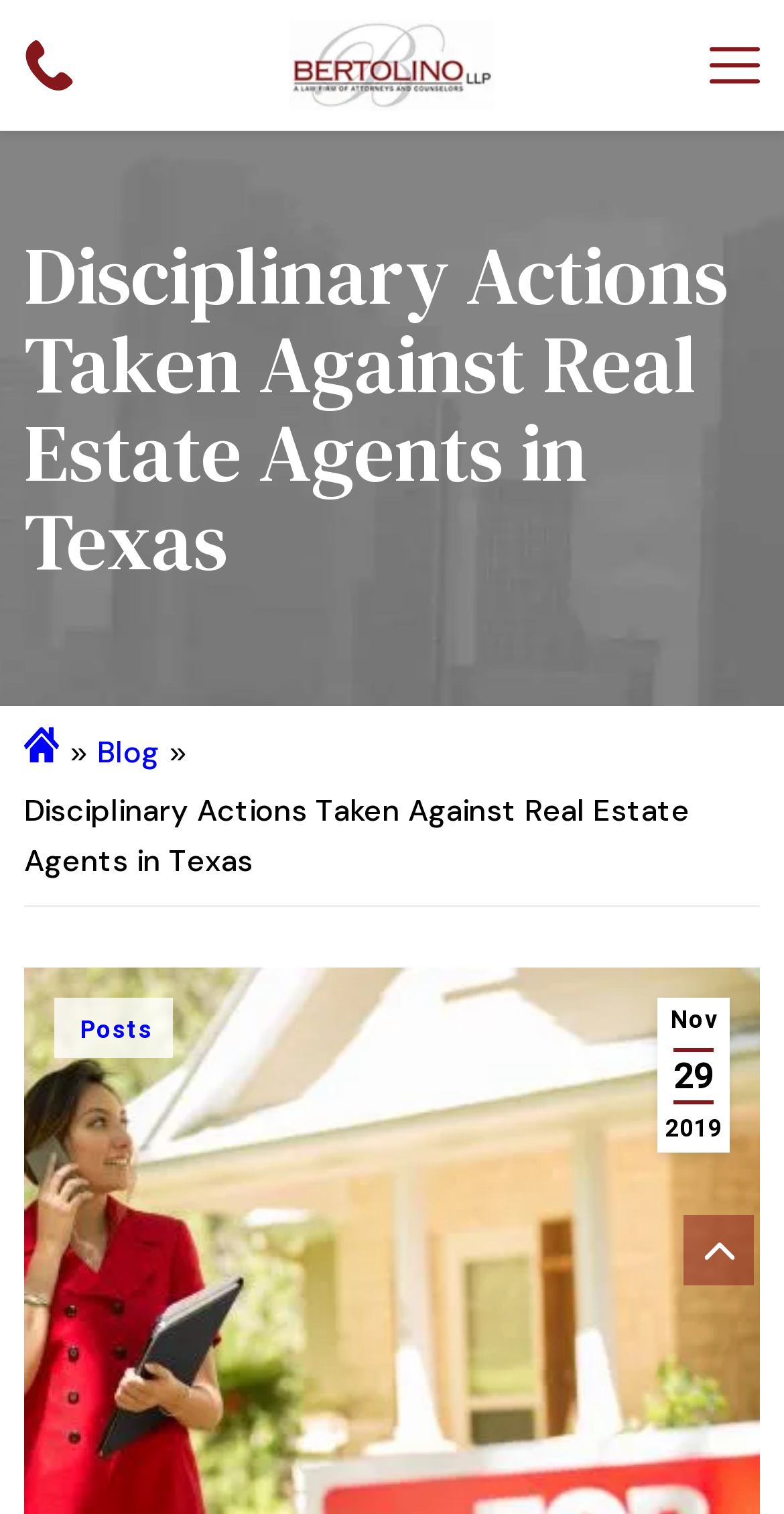What is the name of the law firm?
Please provide a detailed answer to the question.

The name of the law firm can be found in the link element with the text 'Bertolino LLP' and an image with the same text, located at the top of the webpage.